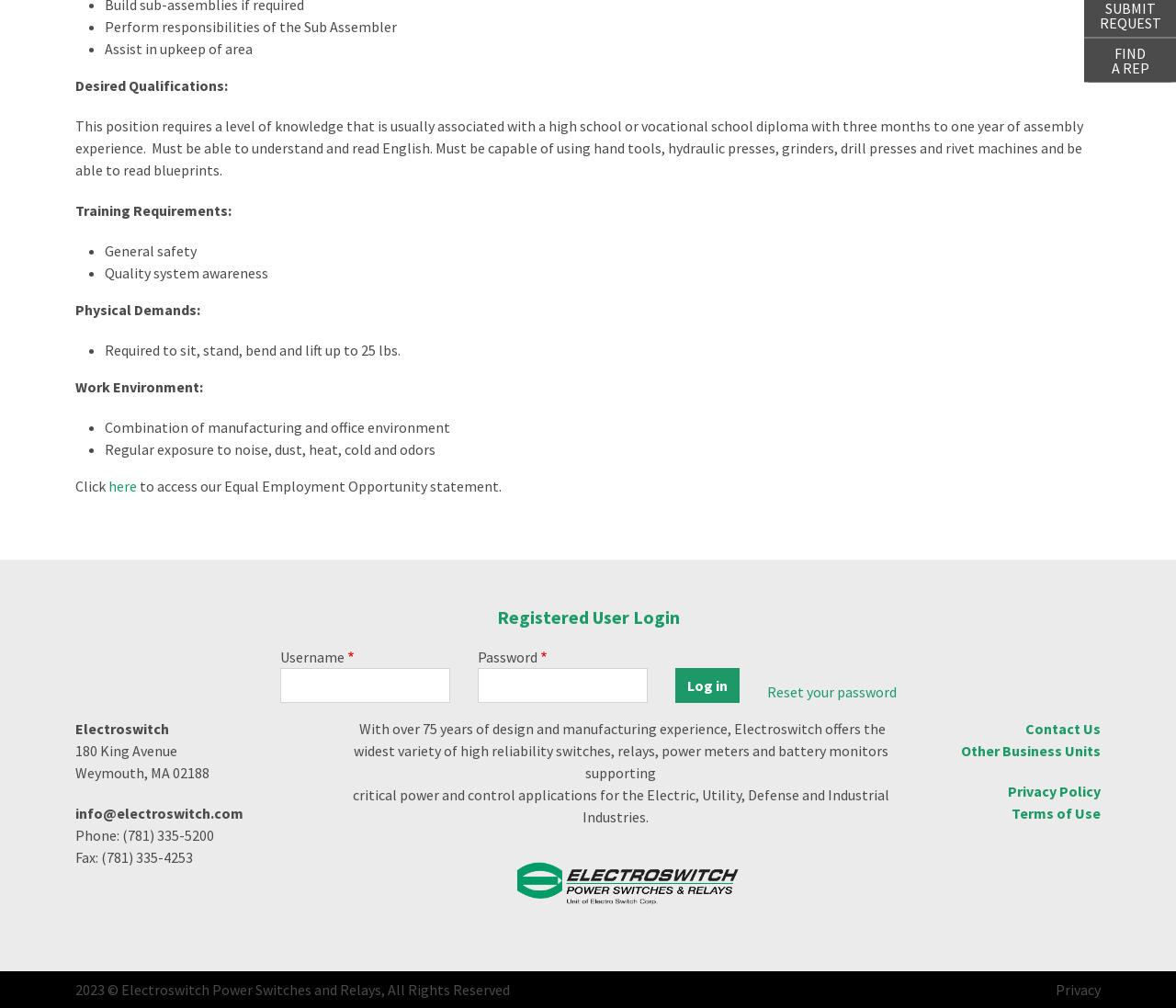Locate the bounding box coordinates for the element described below: "parent_node: Username name="name"". The coordinates must be four float values between 0 and 1, formatted as [left, top, right, bottom].

[0.238, 0.663, 0.382, 0.697]